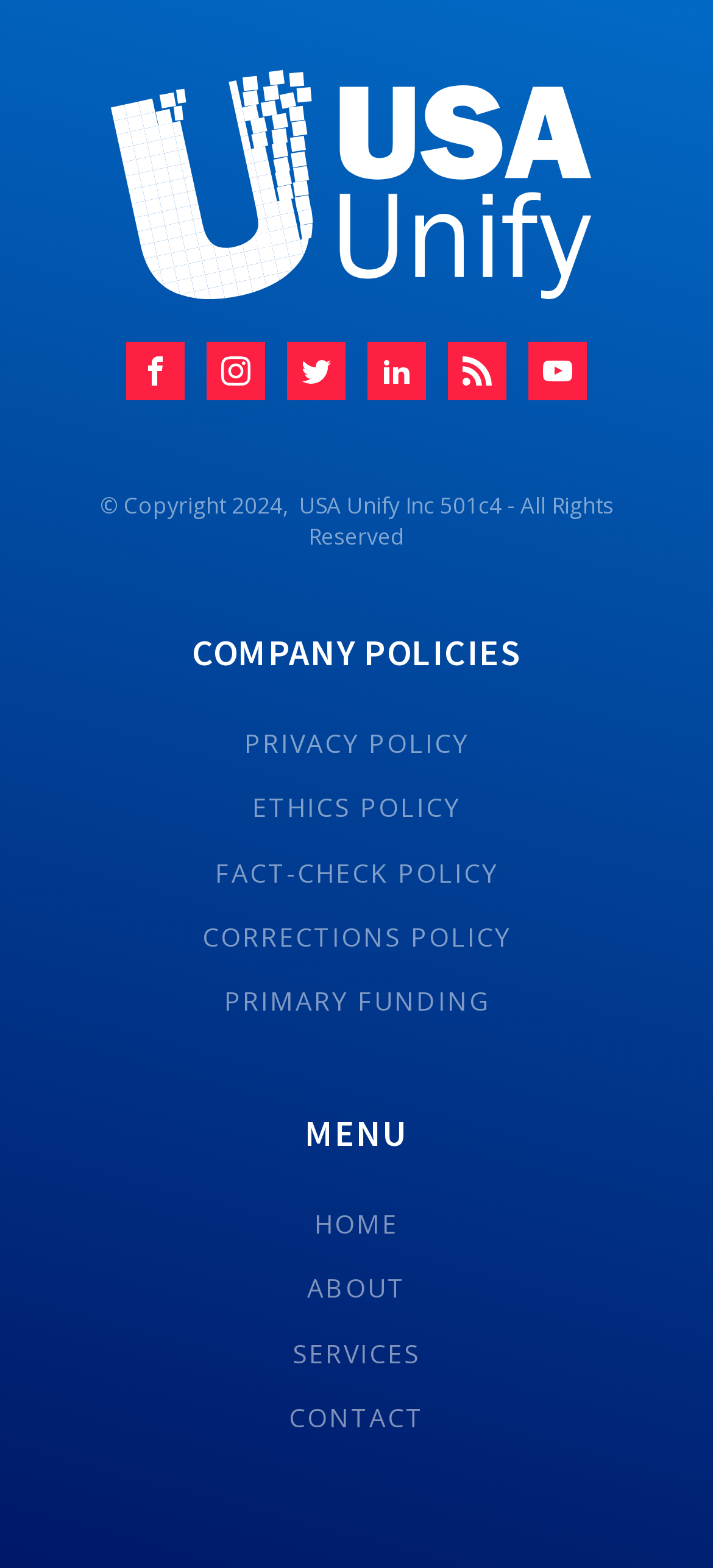Determine the coordinates of the bounding box for the clickable area needed to execute this instruction: "Visit Facebook page".

[0.208, 0.228, 0.228, 0.246]